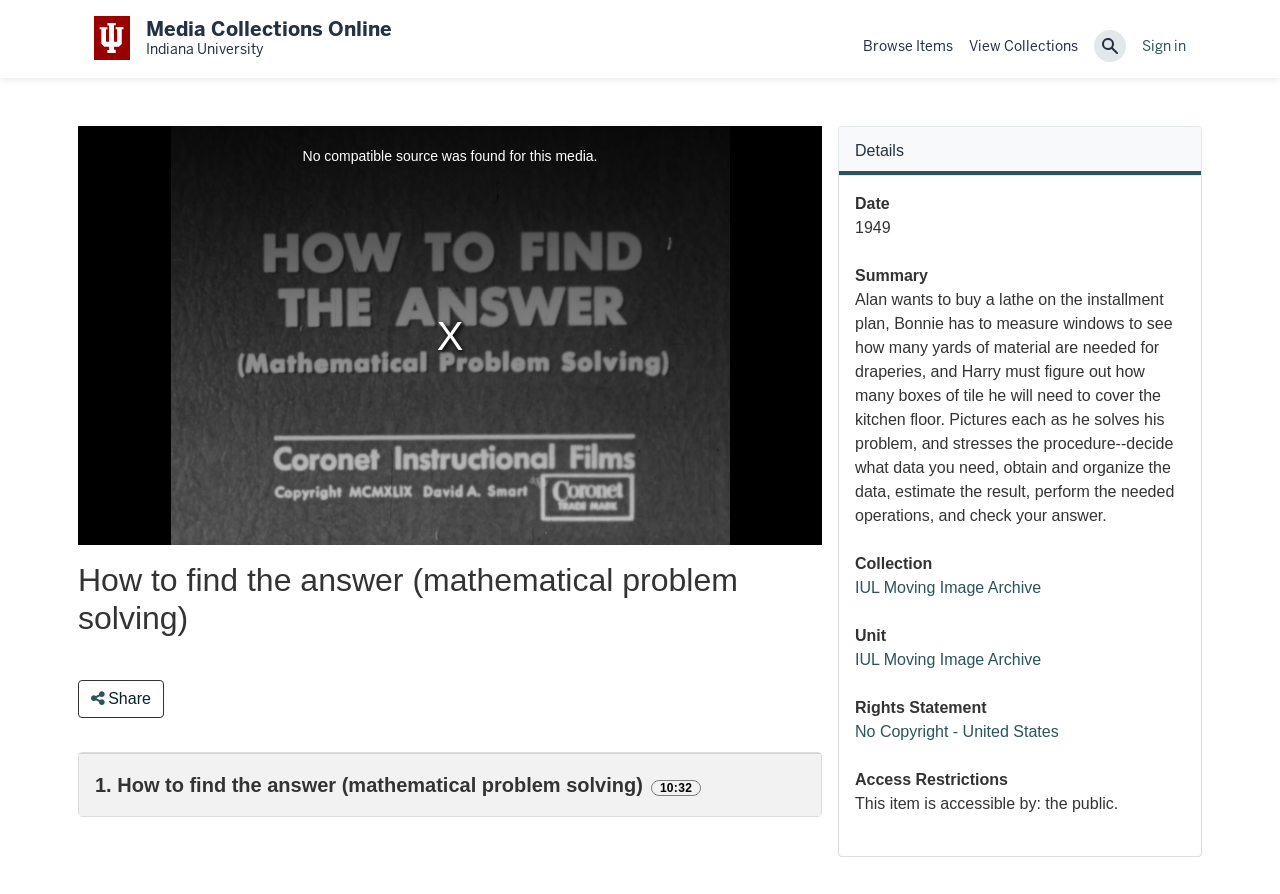What is the duration of the video?
Please provide a comprehensive and detailed answer to the question.

The duration of the video can be found in the static text element, which is '10:32'. This element is located in the list element and is part of the video's metadata.